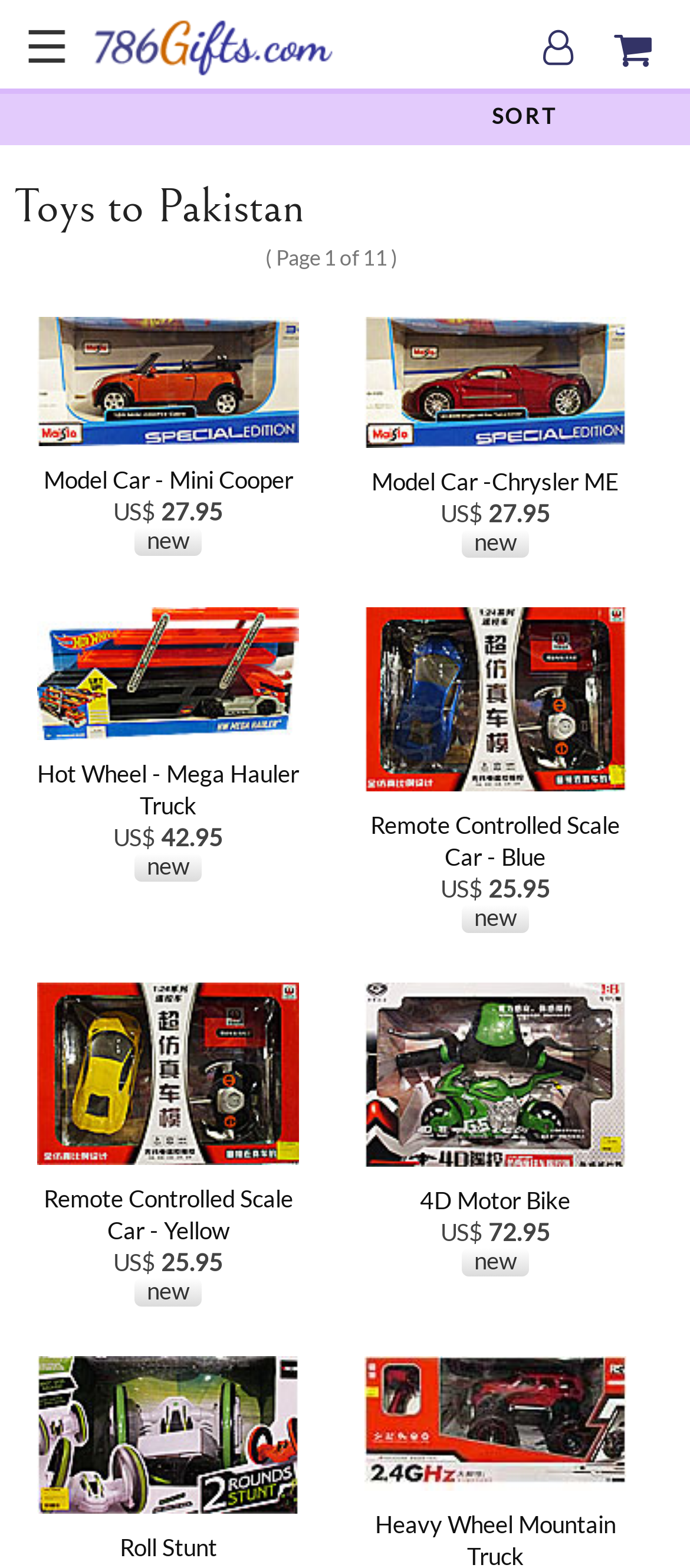Determine the primary headline of the webpage.

Toys to Pakistan